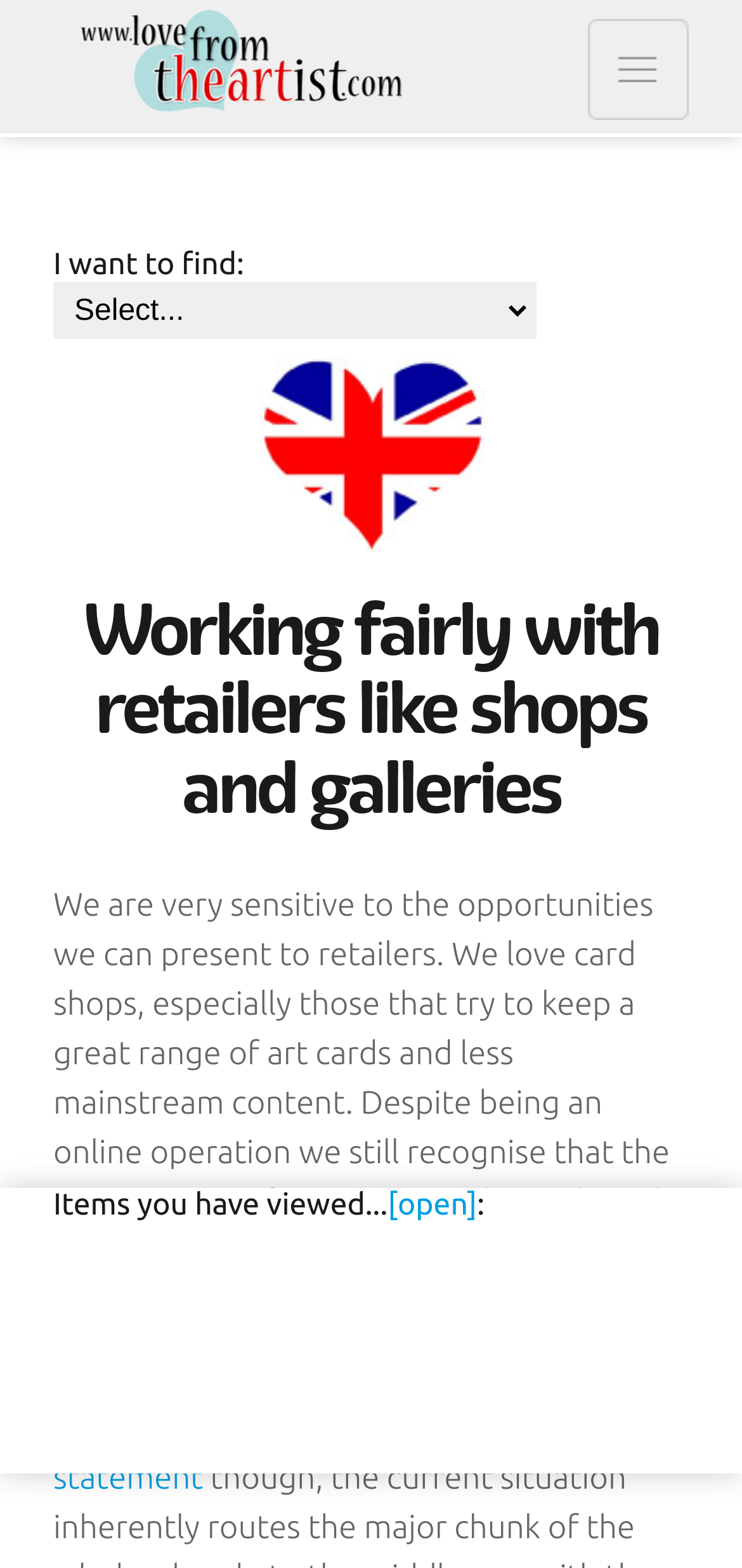Explain the webpage's design and content in an elaborate manner.

The webpage is about LoveFromTheArtist, a platform that supports card retailers and sellers. At the top left, there is a link to "Love From The Artist" and a menu link with a popup. Below these links, there is a static text "I want to find:" followed by a combobox.

The main content of the page is headed by a title "Buy British Arts Working fairly with retailers like shops and galleries", which is accompanied by an image of "Buy British Arts" on the right side. This title is positioned roughly at the top third of the page.

Below the title, there is a horizontal separator line that spans the entire width of the page. Following the separator, there are two blocks of static text that describe the platform's approach to working with retailers. The first block explains the importance of physical shops and retail outlets, while the second block mentions the principle of wholesale to shops and retail to consumers.

On the right side of the second block of text, there is a link to the platform's "mission statement". Further down, there is a section that displays "Items you have viewed..." with a link to "[open]" and a colon symbol. Overall, the page has a simple layout with a focus on text content and a few links and images.